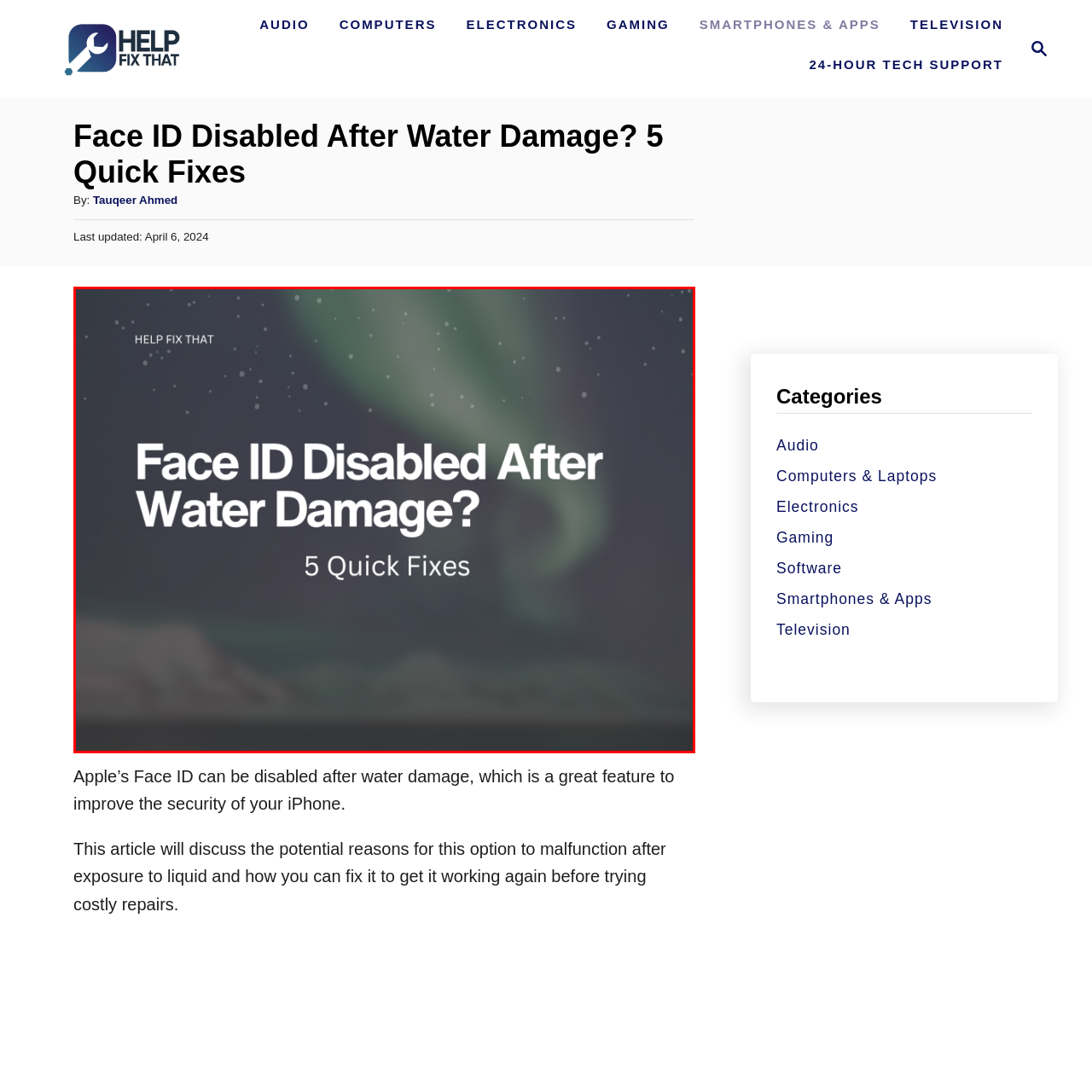What is the color of the main headline text?
View the image encased in the red bounding box and respond with a detailed answer informed by the visual information.

The main headline, centered in the image, is written in bold, white text, which directly addresses the issue of Face ID functionality and hints at practical solutions to restore its operation after water exposure.